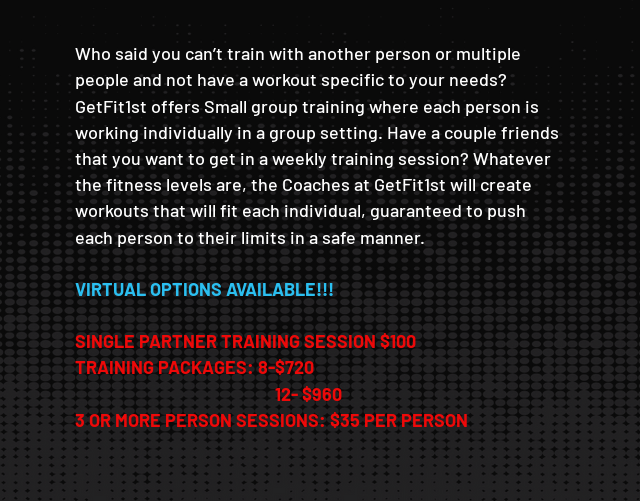Explain the image in a detailed and descriptive way.

The image highlights the training offerings from GetFit1st, emphasizing a personalized approach to fitness in both individual and small group settings. The text outlines various training options, including small group training where participants receive customized workouts regardless of their fitness levels. Additionally, it features pricing details for sessions, highlighting a single partner training session priced at $100, with training packages ranging from $720 for eight sessions to $960 for twelve sessions. There’s also an option for sessions with three or more participants, costing $35 per person. The message is reinforced by a bold statement indicating that virtual options are available, making fitness accessible to a wider audience. The background design features a dynamic texture, enhancing the visual appeal of the information presented.